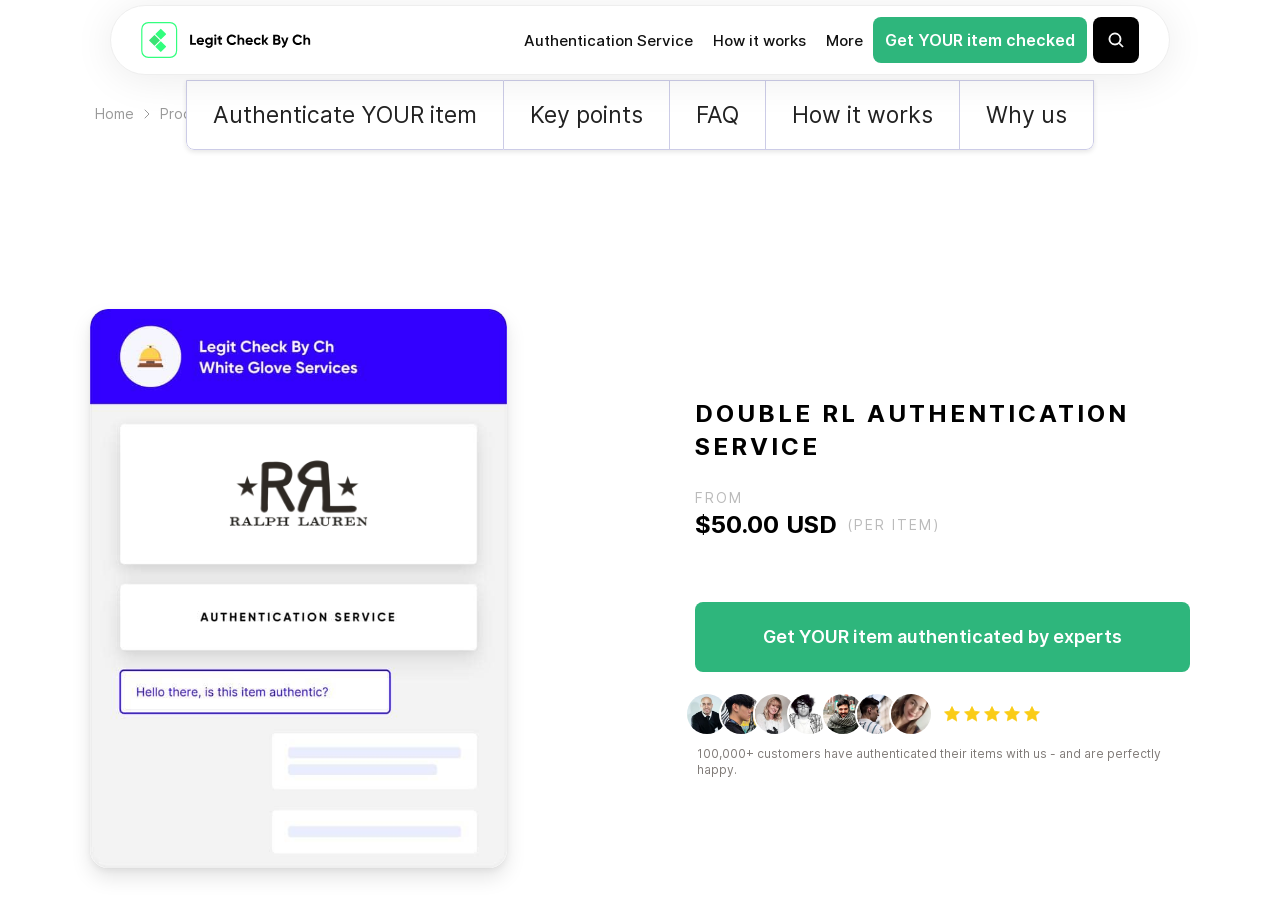Describe all the key features and sections of the webpage thoroughly.

This webpage is about the Double RL Authentication Service, which specializes in authenticating Americana fashion items. At the top left, there is a link to the home page, followed by a link to the product page. Below these links, there is a logo of Ralph Lauren, indicating the brand's association with the service.

In the top center, there are several links to different sections of the website, including "Authentication Service", "How it works", and "More". To the right of these links, there is a call-to-action button "Get YOUR item checked" that encourages users to submit their items for authentication.

Below this section, there are five links to different pages, including "Authenticate YOUR item", "Key points", "FAQ", "How it works", and "Why us". These links are arranged horizontally and take up a significant portion of the page.

In the middle of the page, there is a heading that reads "DOUBLE RL AUTHENTICATION SERVICE" in bold font. Below this heading, there is a section that displays the pricing information, including the cost of $50.00 per item in USD.

To the right of the pricing information, there is a link to get an item authenticated by experts. Below this link, there are five small images arranged horizontally, which may represent different types of items that can be authenticated.

At the bottom of the page, there is a testimonial that reads "100,000+ customers have authenticated their items with us - and are perfectly happy." This suggests that the service has a large customer base and a high level of customer satisfaction.